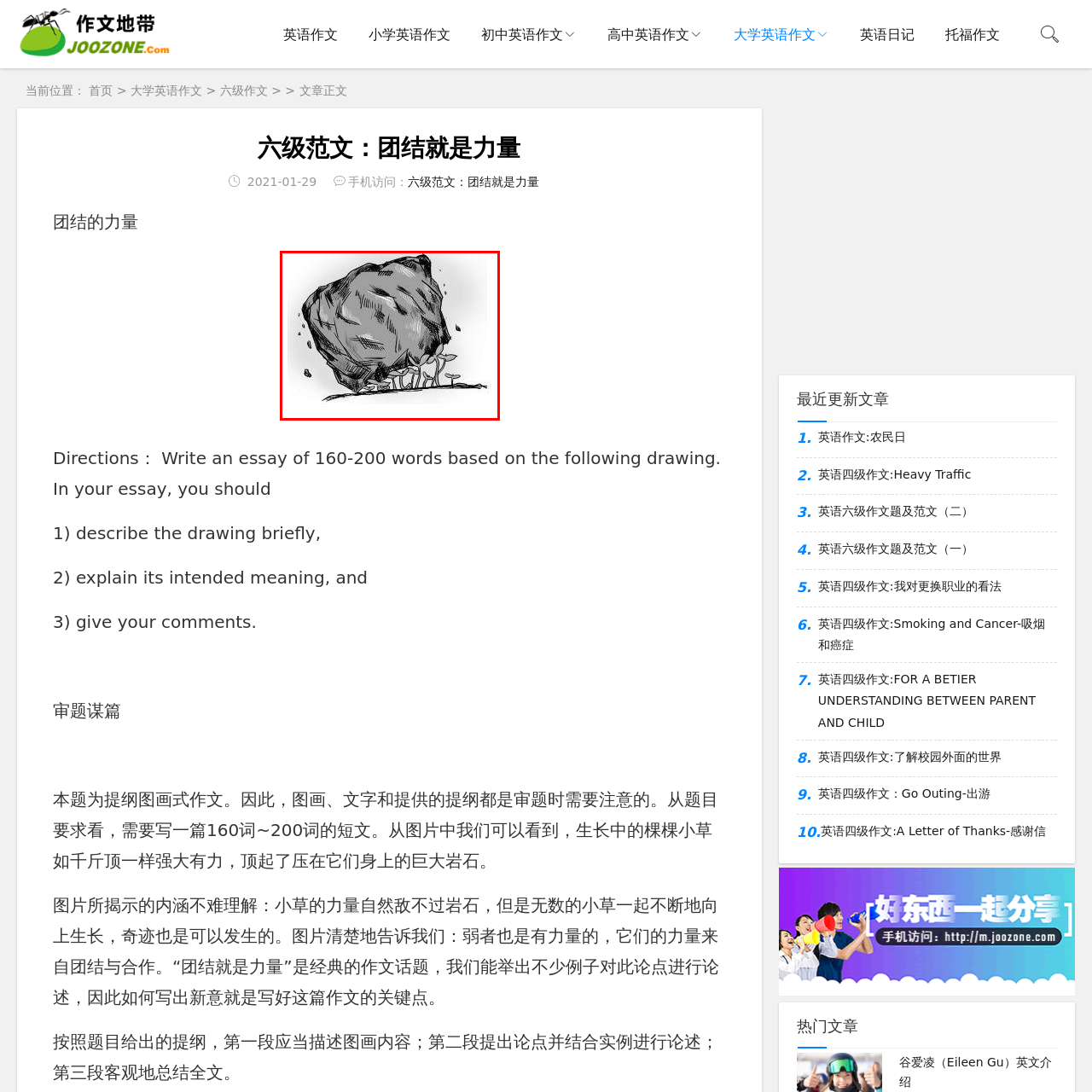Pay attention to the red boxed area, What does the grass represent? Provide a one-word or short phrase response.

Unity and resilience